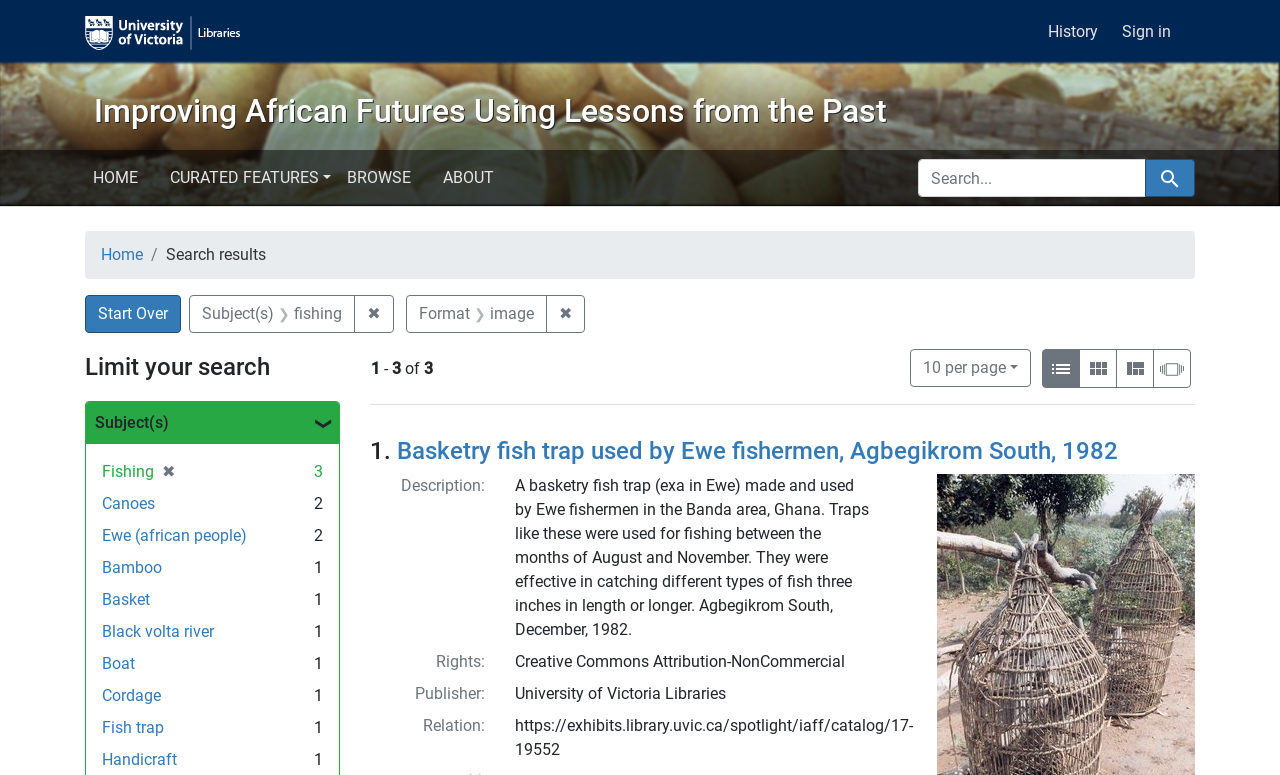Refer to the element description ewe (african people) and identify the corresponding bounding box in the screenshot. Format the coordinates as (top-left x, top-left y, bottom-right x, bottom-right y) with values in the range of 0 to 1.

[0.08, 0.679, 0.193, 0.704]